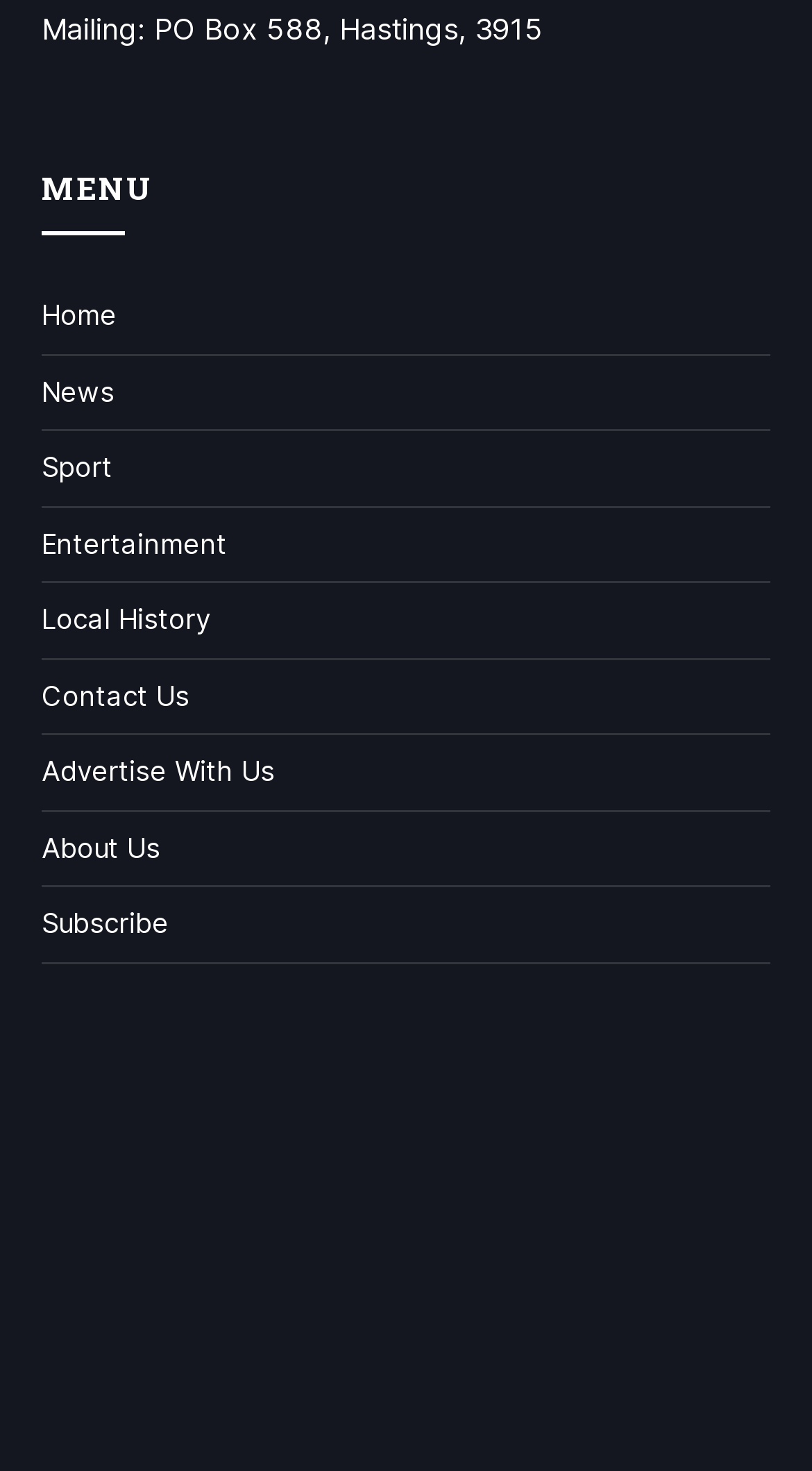What is the last menu item?
Kindly offer a detailed explanation using the data available in the image.

I looked at the list of link elements under the 'MENU' heading and found that the last item is 'Subscribe'.